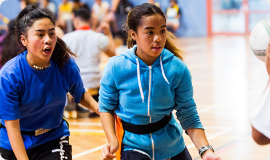What is the setting of the sports activity?
Please analyze the image and answer the question with as much detail as possible.

The caption describes the vibrant setting of the image as a gymnasium, which suggests an indoor sports facility.